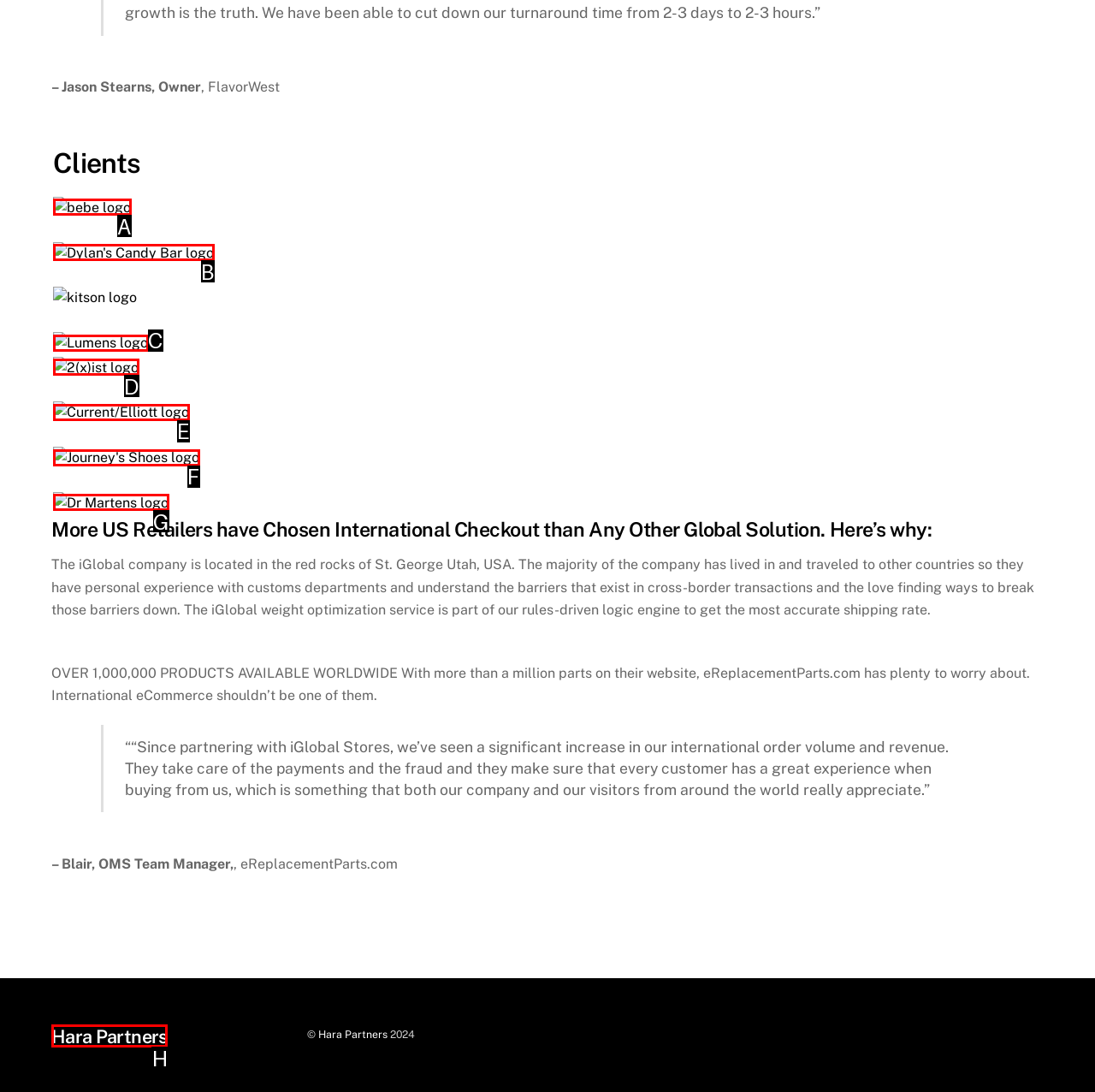Match the following description to the correct HTML element: alt="Dylan's Candy Bar logo" Indicate your choice by providing the letter.

B